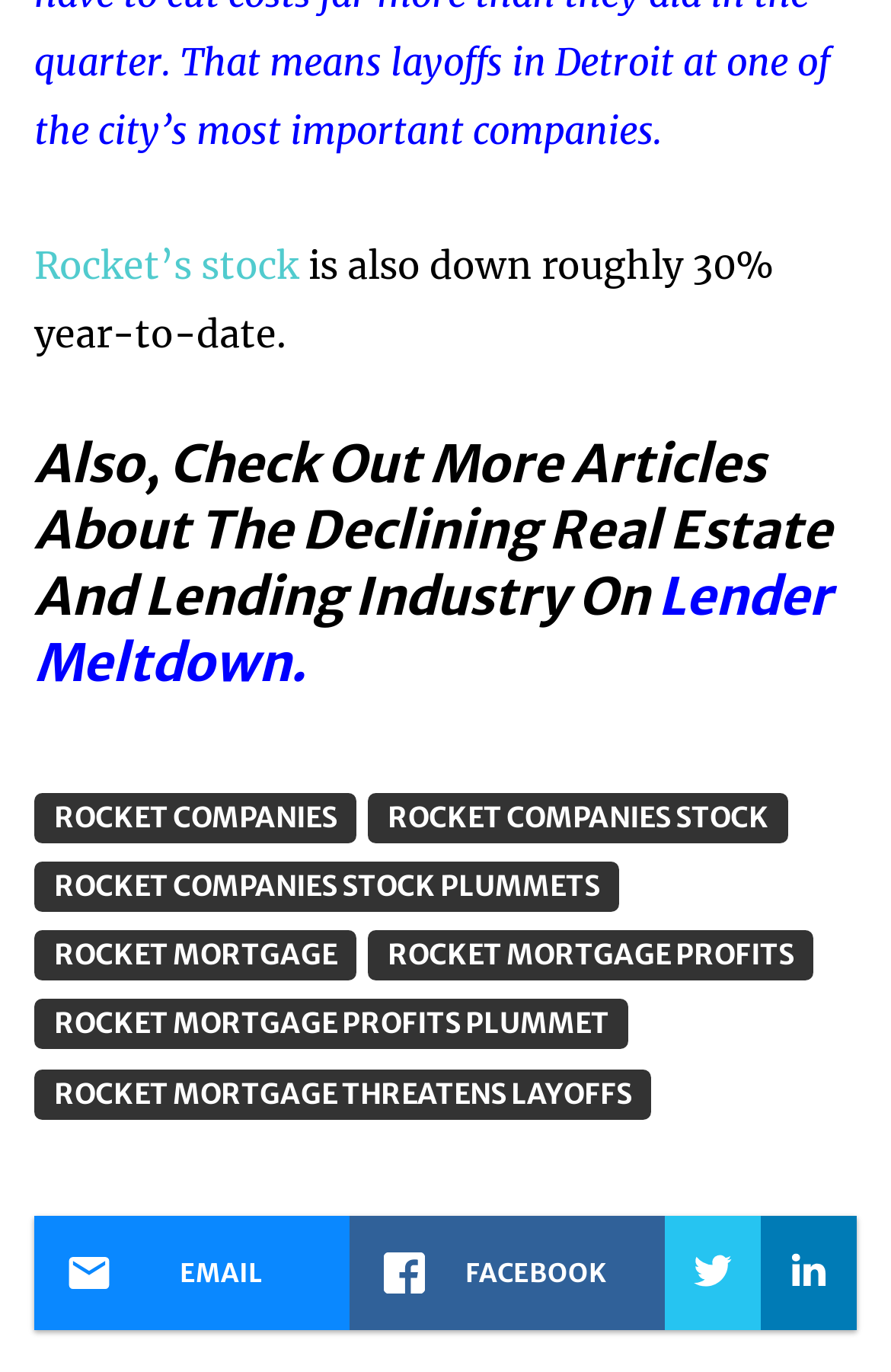Find the bounding box coordinates of the clickable area that will achieve the following instruction: "Check out Rocket's stock".

[0.038, 0.176, 0.336, 0.209]